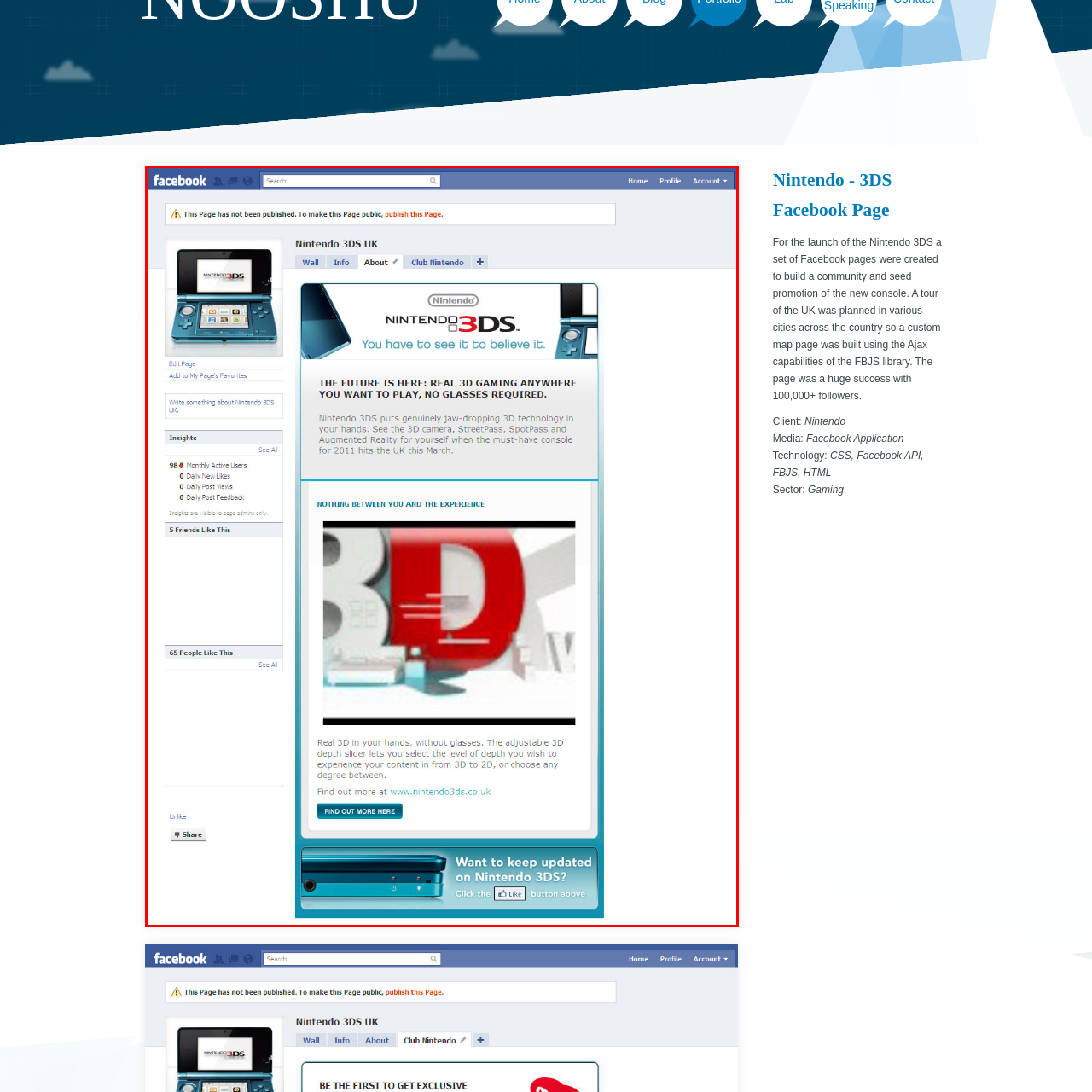Look at the area marked with a blue rectangle, What is the tone of the Facebook homepage? 
Provide your answer using a single word or phrase.

Inviting and engaging